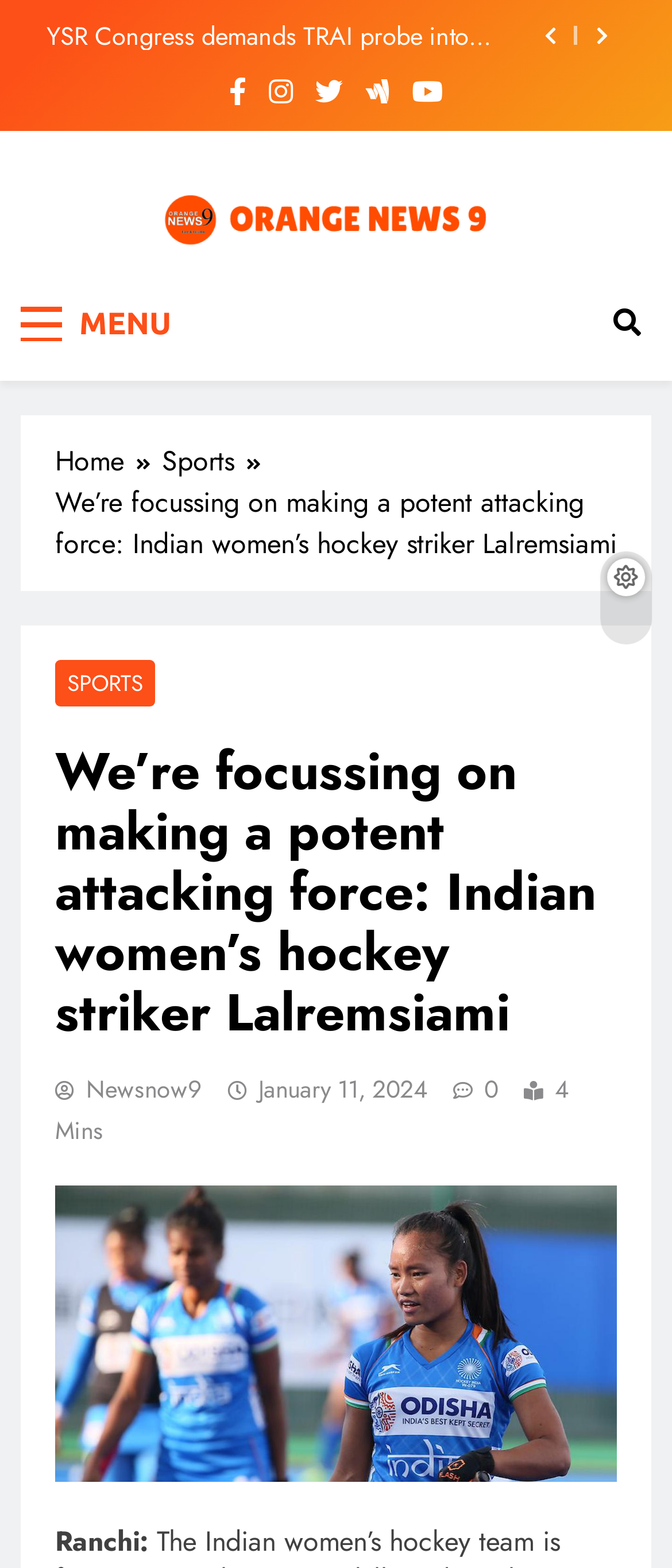What is the name of the village mentioned in the news article?
Based on the image, answer the question with as much detail as possible.

The question can be answered by looking at the list item on the webpage, which mentions a terrorist attack on a village in J-K's Kathua.